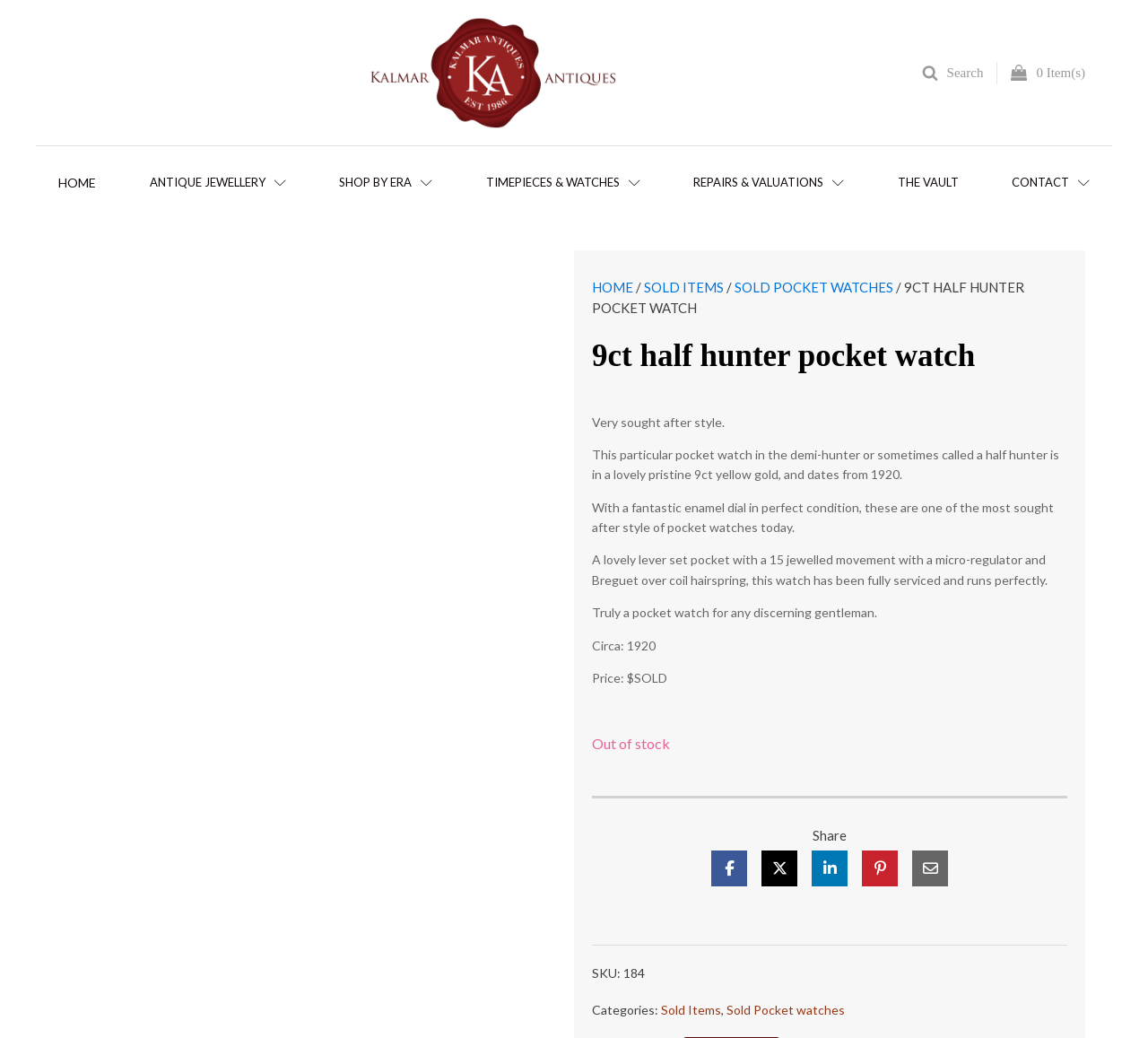Identify the bounding box coordinates of the region that should be clicked to execute the following instruction: "Click the logo of Kalmar Antiques".

[0.312, 0.0, 0.546, 0.14]